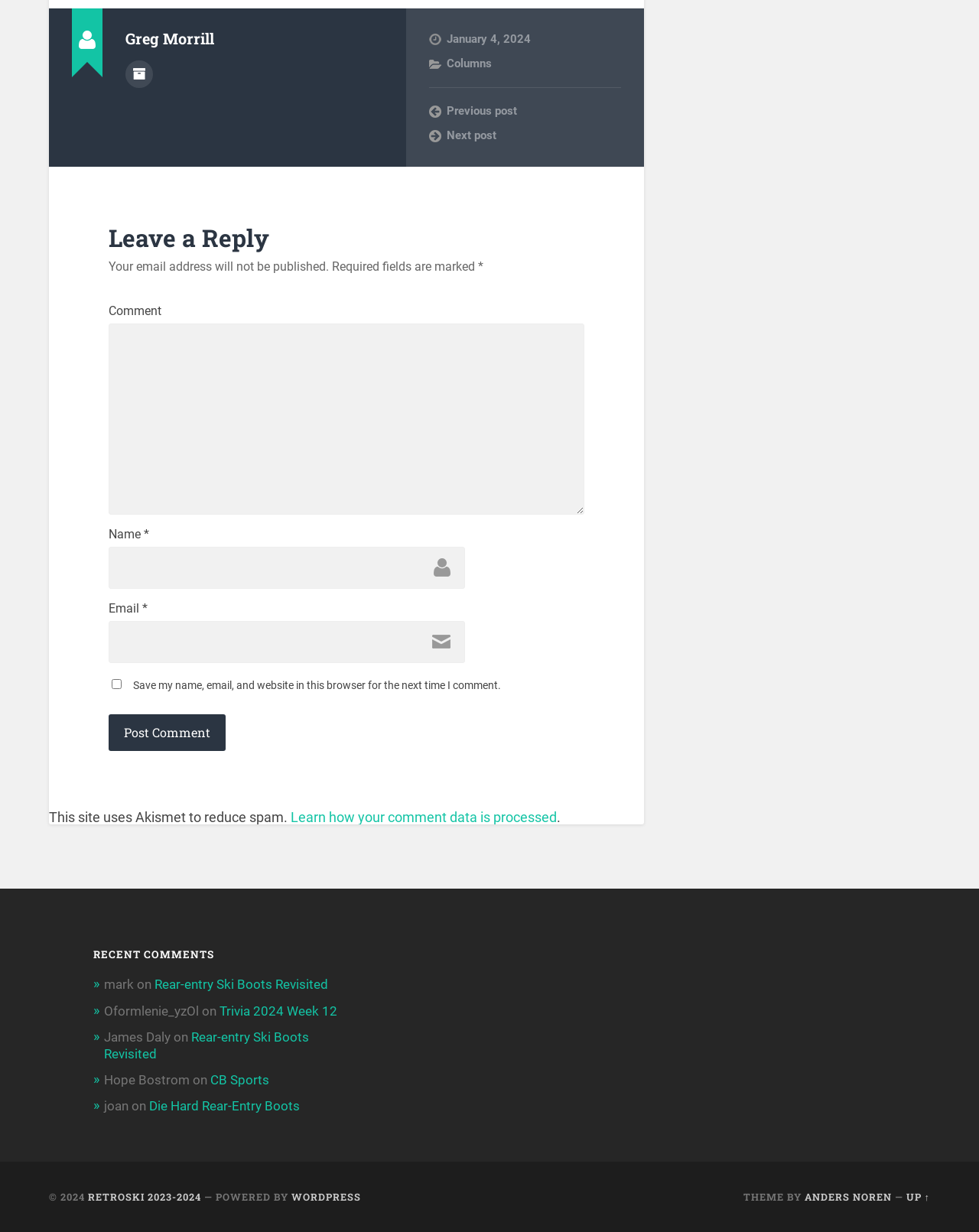Give a one-word or short phrase answer to this question: 
How many recent comments are listed?

5